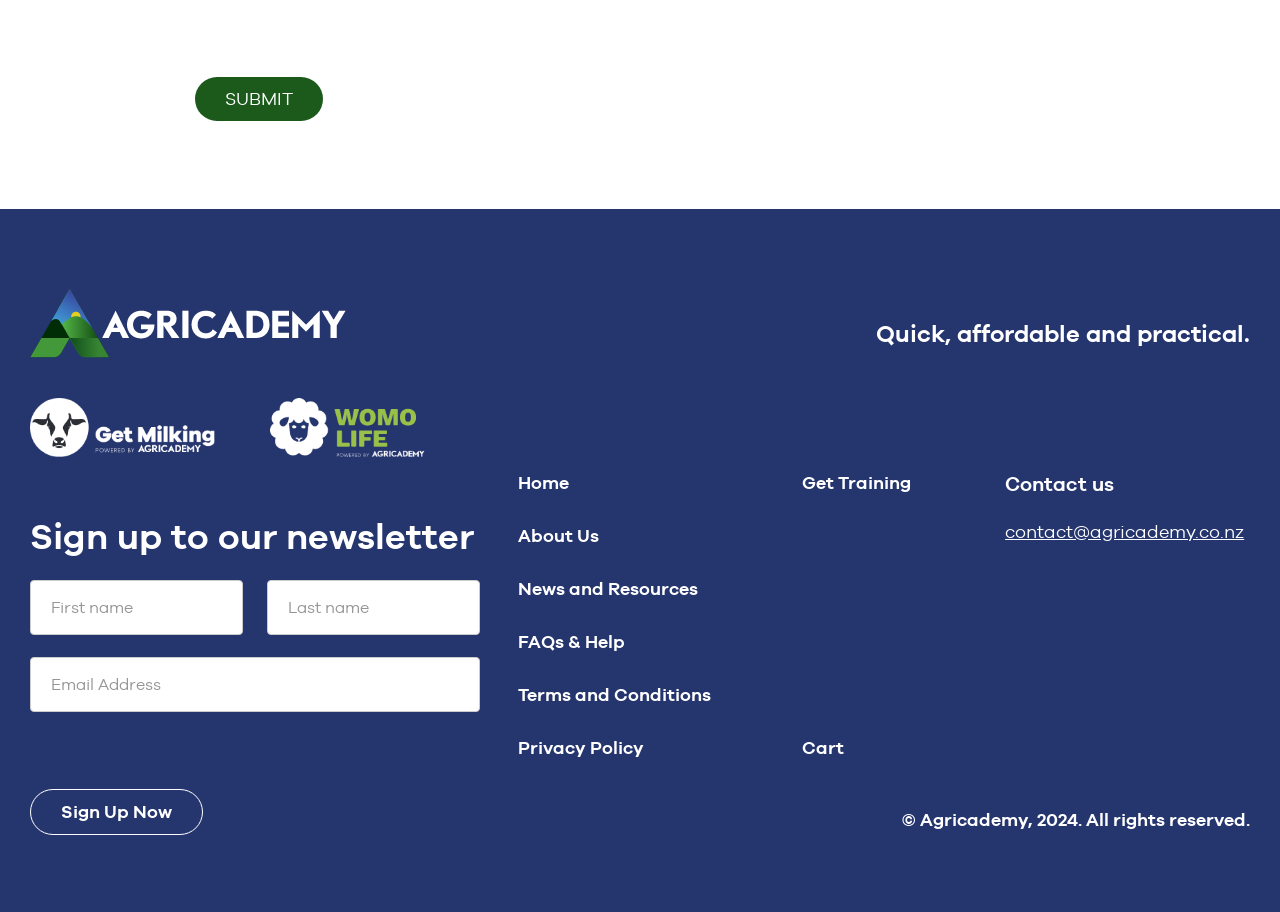Can you determine the bounding box coordinates of the area that needs to be clicked to fulfill the following instruction: "Go to home page"?

[0.405, 0.517, 0.445, 0.54]